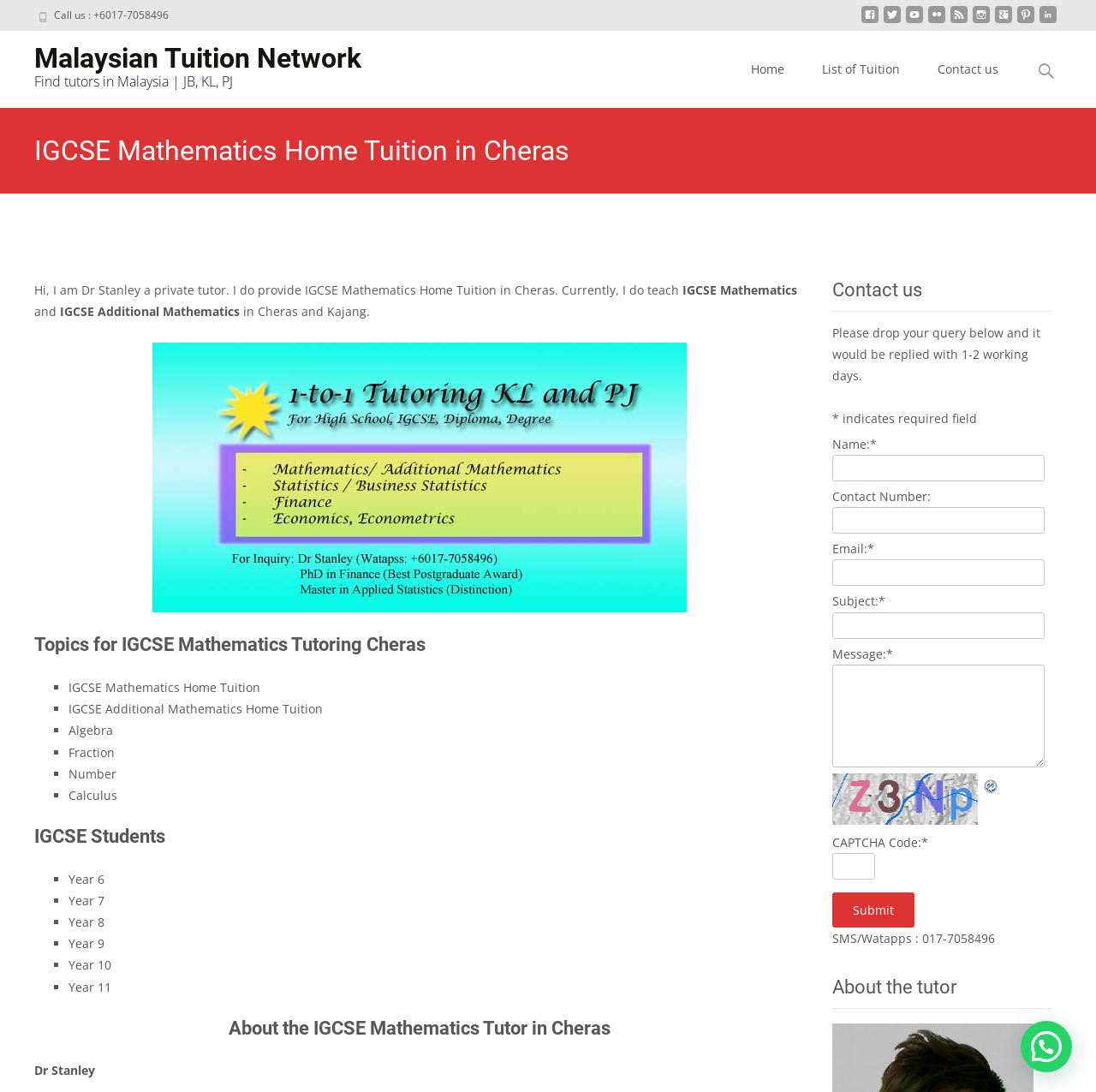Pinpoint the bounding box coordinates of the clickable area necessary to execute the following instruction: "Contact Dr Stanley". The coordinates should be given as four float numbers between 0 and 1, namely [left, top, right, bottom].

[0.759, 0.256, 0.959, 0.285]